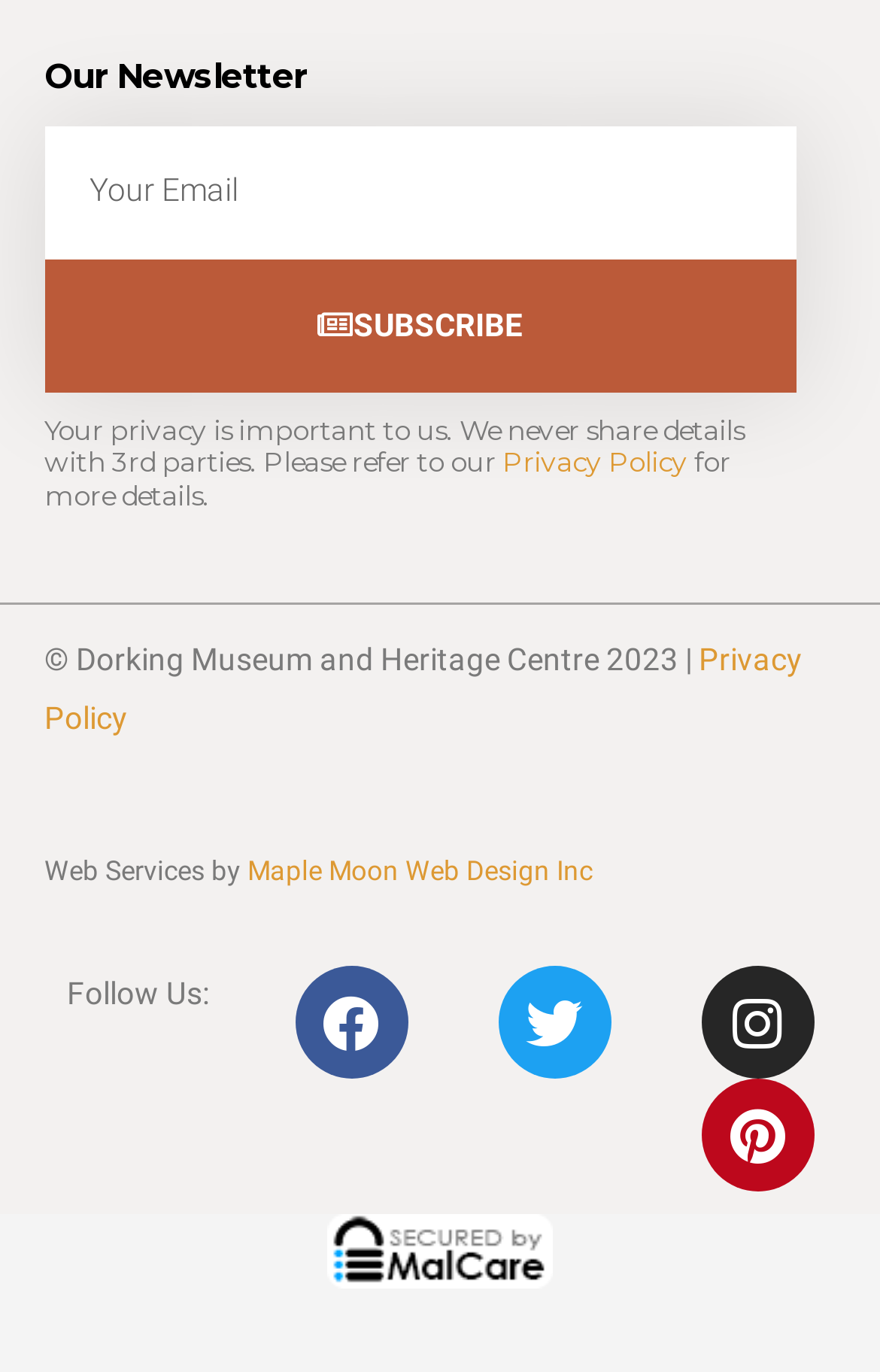Provide the bounding box coordinates for the area that should be clicked to complete the instruction: "select Health Report".

None